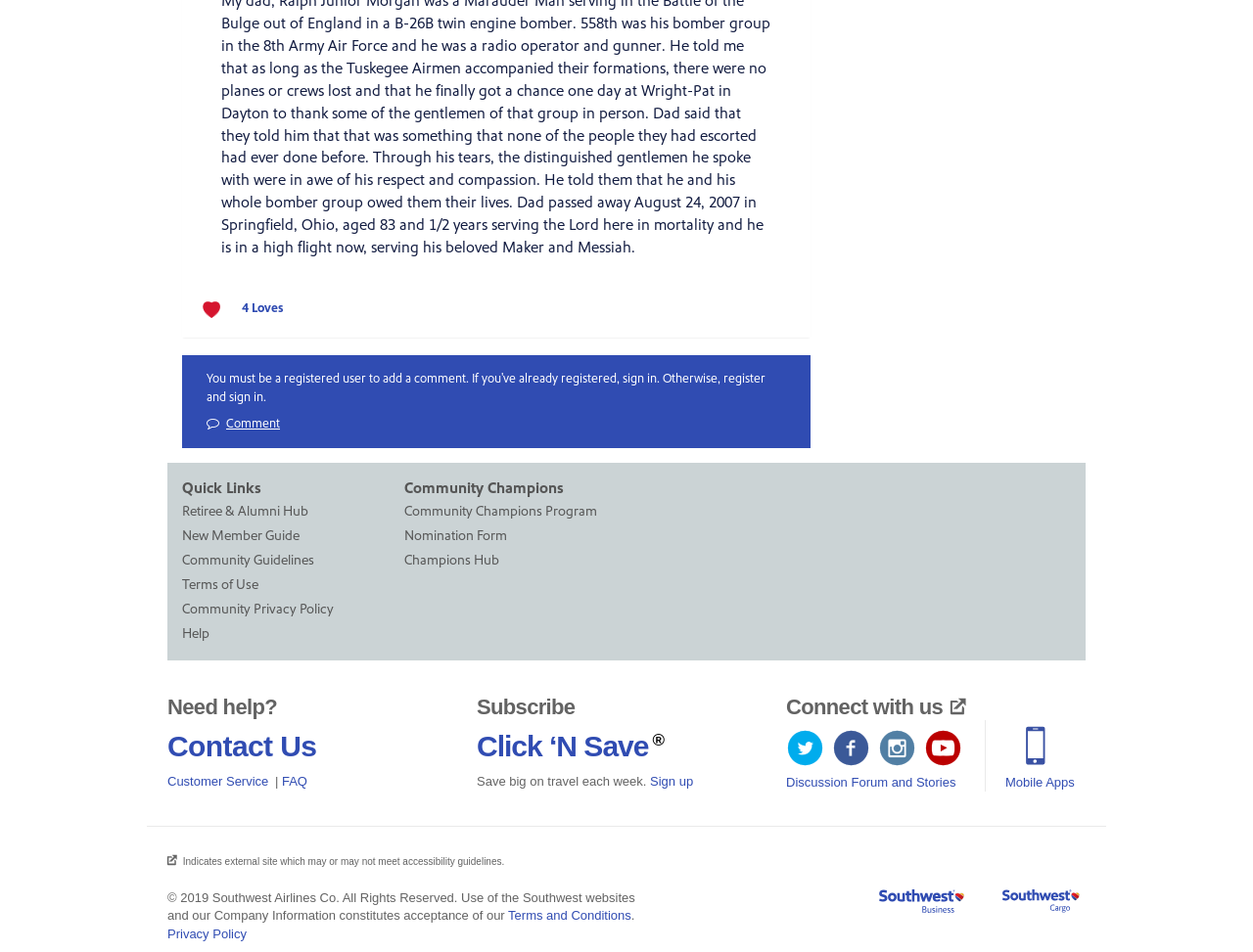Identify the bounding box coordinates for the UI element described by the following text: "Community Champions Program". Provide the coordinates as four float numbers between 0 and 1, in the format [left, top, right, bottom].

[0.323, 0.524, 0.5, 0.55]